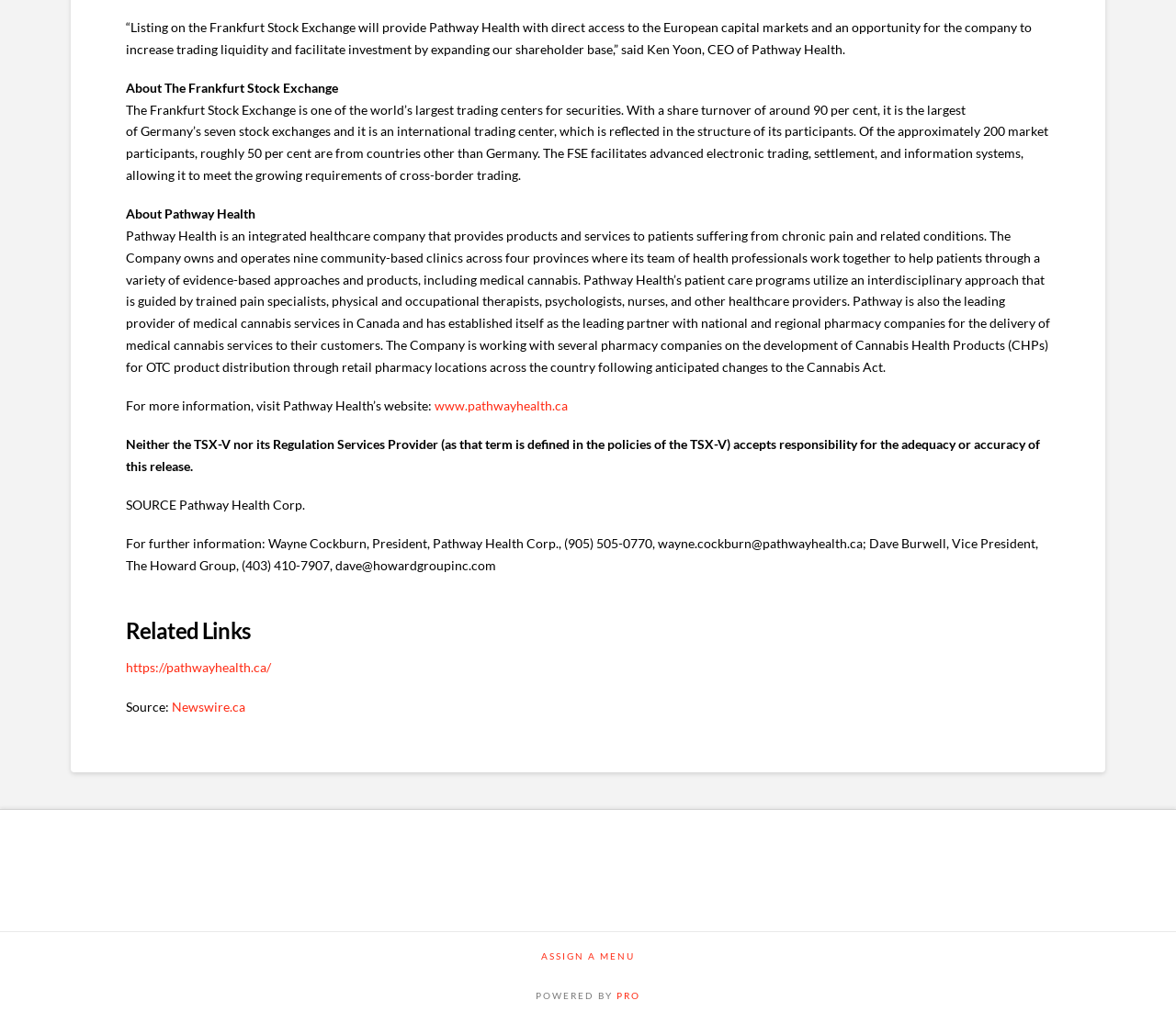How many clinics does Pathway Health own and operate?
Answer with a single word or phrase, using the screenshot for reference.

nine